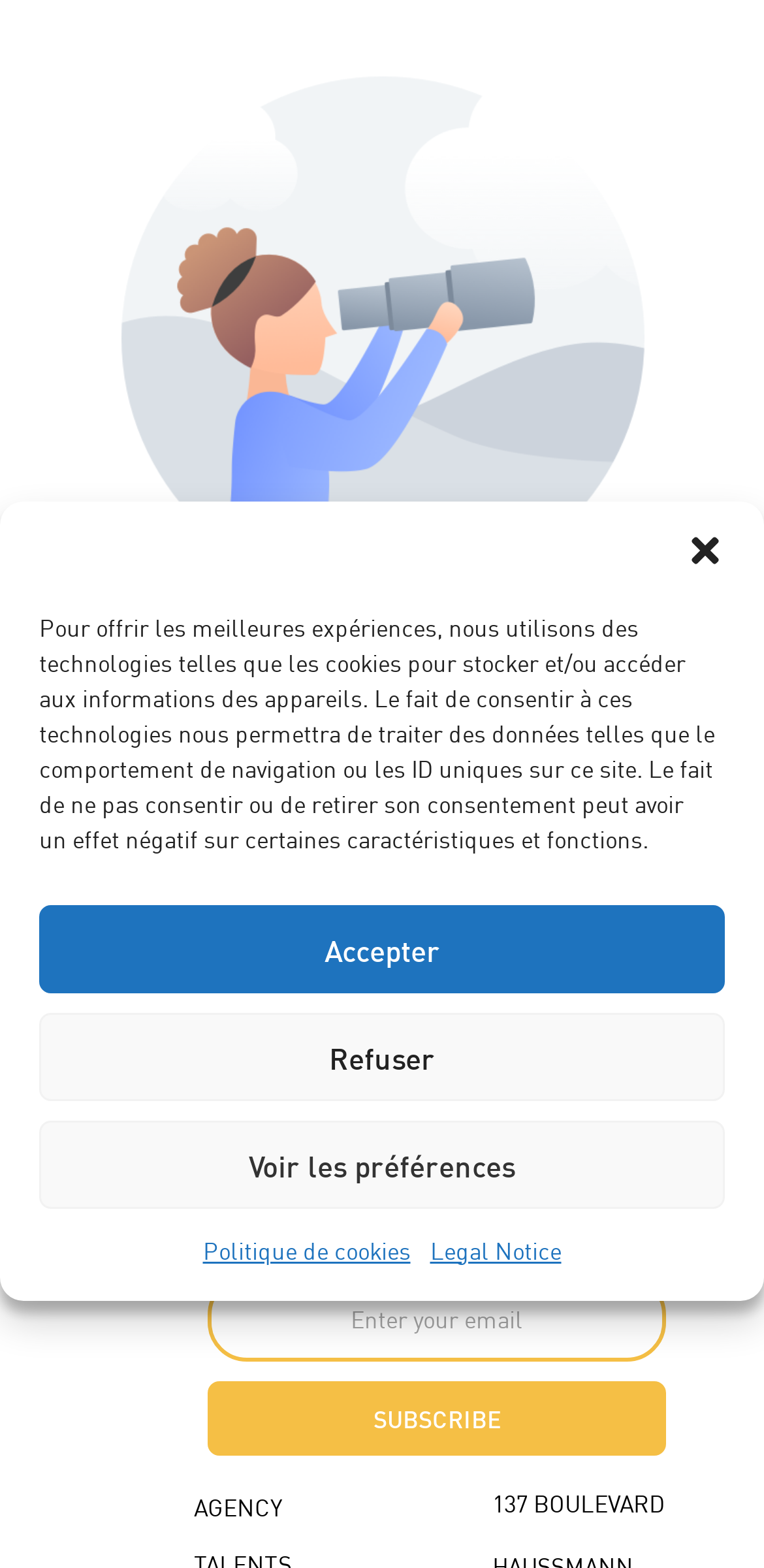Review the image closely and give a comprehensive answer to the question: What is the alternative action if you can't find the page?

I found a link 'Go back to homepage' on the page, which suggests that if the user cannot find the page they are looking for, they can go back to the homepage as an alternative action.